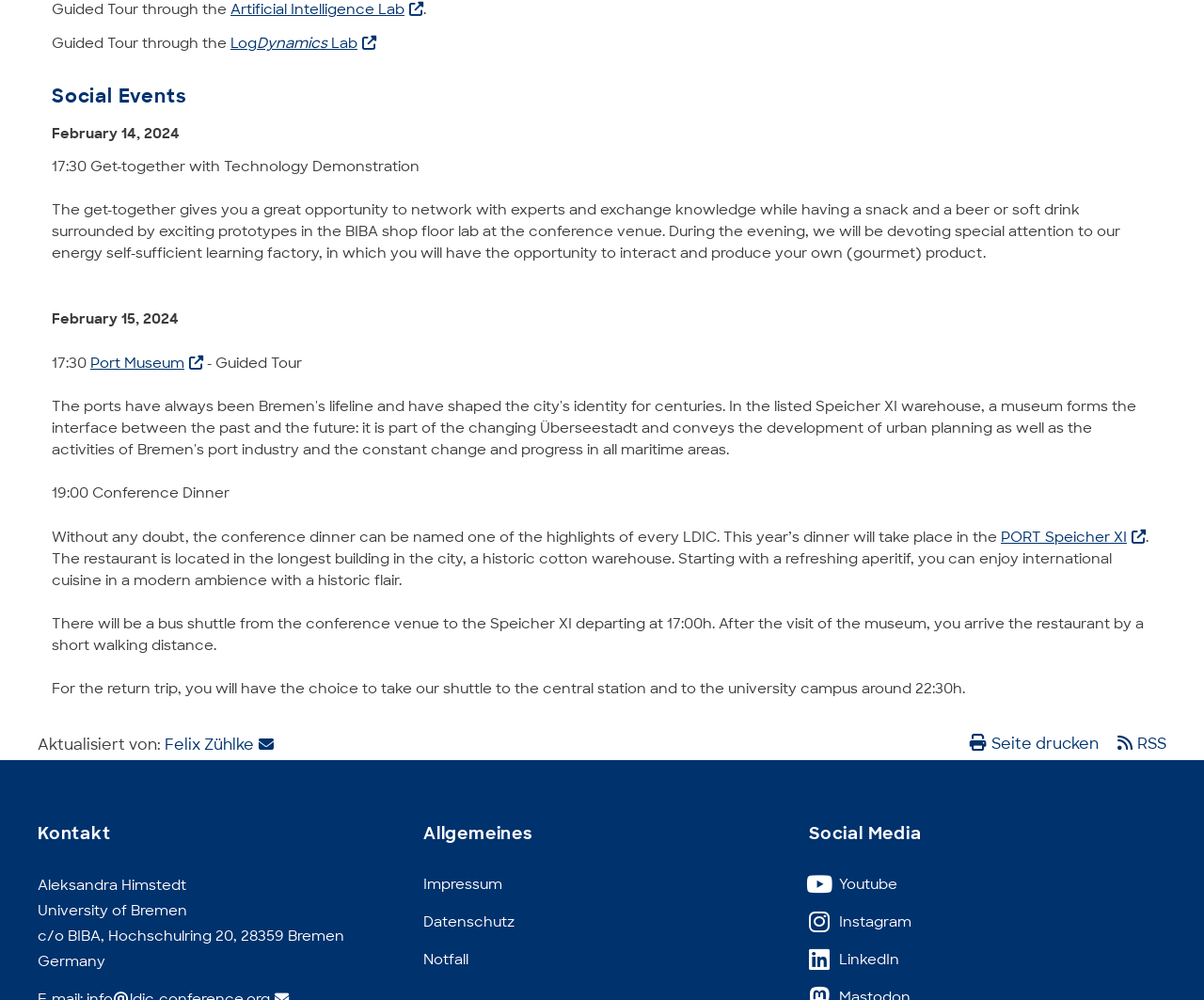Give a one-word or short phrase answer to the question: 
What is the date of the get-together event?

February 14, 2024